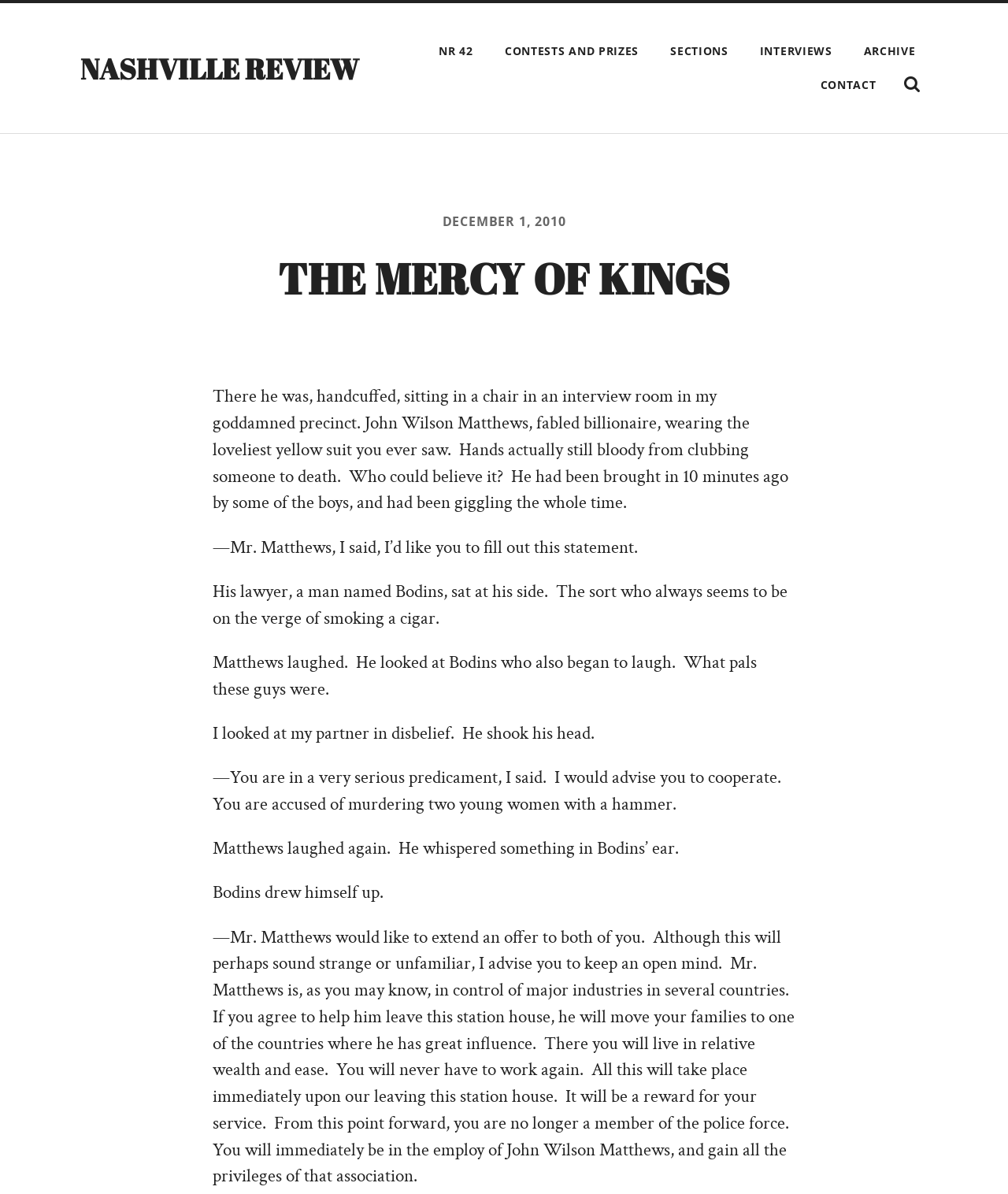What is the occupation of the person speaking in the story?
Refer to the image and provide a one-word or short phrase answer.

Police officer